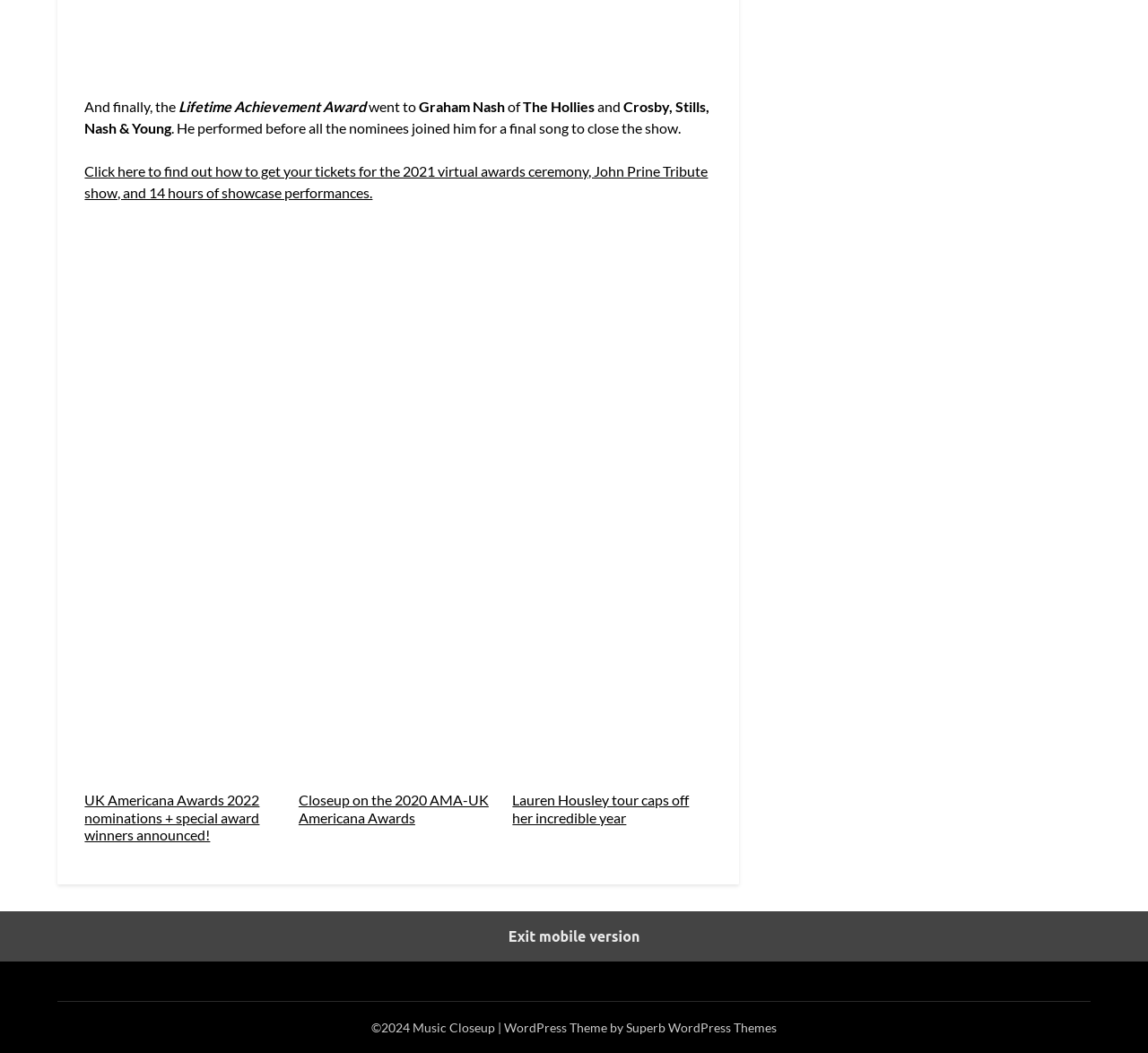Please examine the image and provide a detailed answer to the question: What is the purpose of the link 'Click here to find out how to get your tickets...'?

The link 'Click here to find out how to get your tickets for the 2021 virtual awards ceremony, John Prine Tribute show, and 14 hours of showcase performances.' suggests that the purpose of the link is to provide information on how to obtain tickets for the mentioned events.